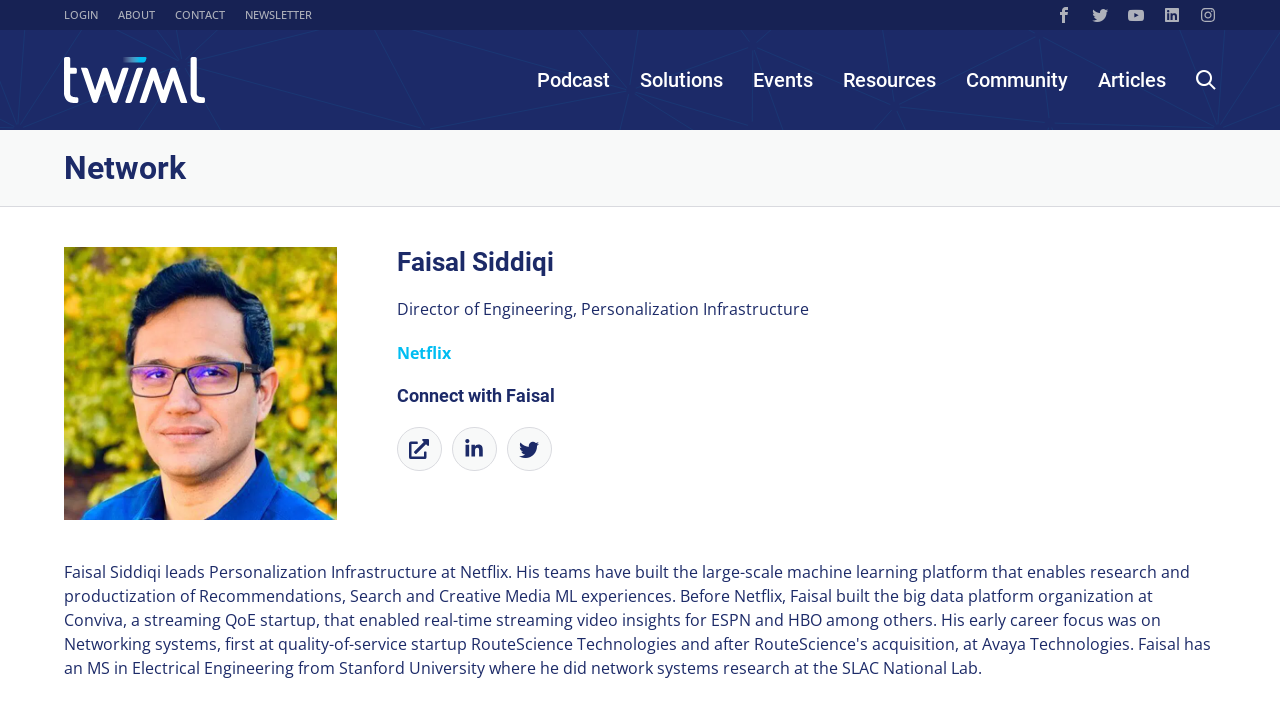Please determine the bounding box coordinates of the element's region to click in order to carry out the following instruction: "Visit the ABOUT page". The coordinates should be four float numbers between 0 and 1, i.e., [left, top, right, bottom].

[0.092, 0.009, 0.121, 0.033]